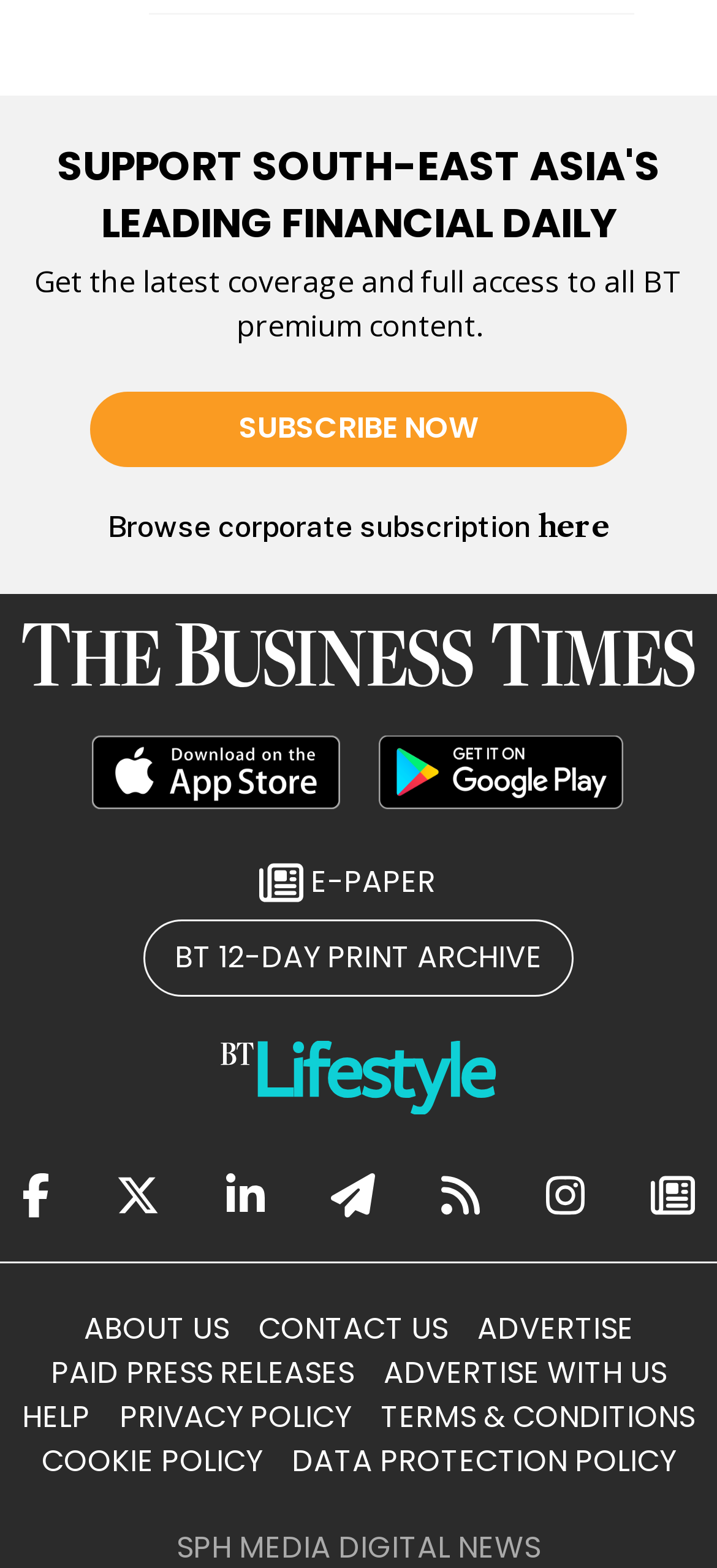What is the name of the section that provides archived print issues?
Answer briefly with a single word or phrase based on the image.

BT 12-DAY PRINT ARCHIVE